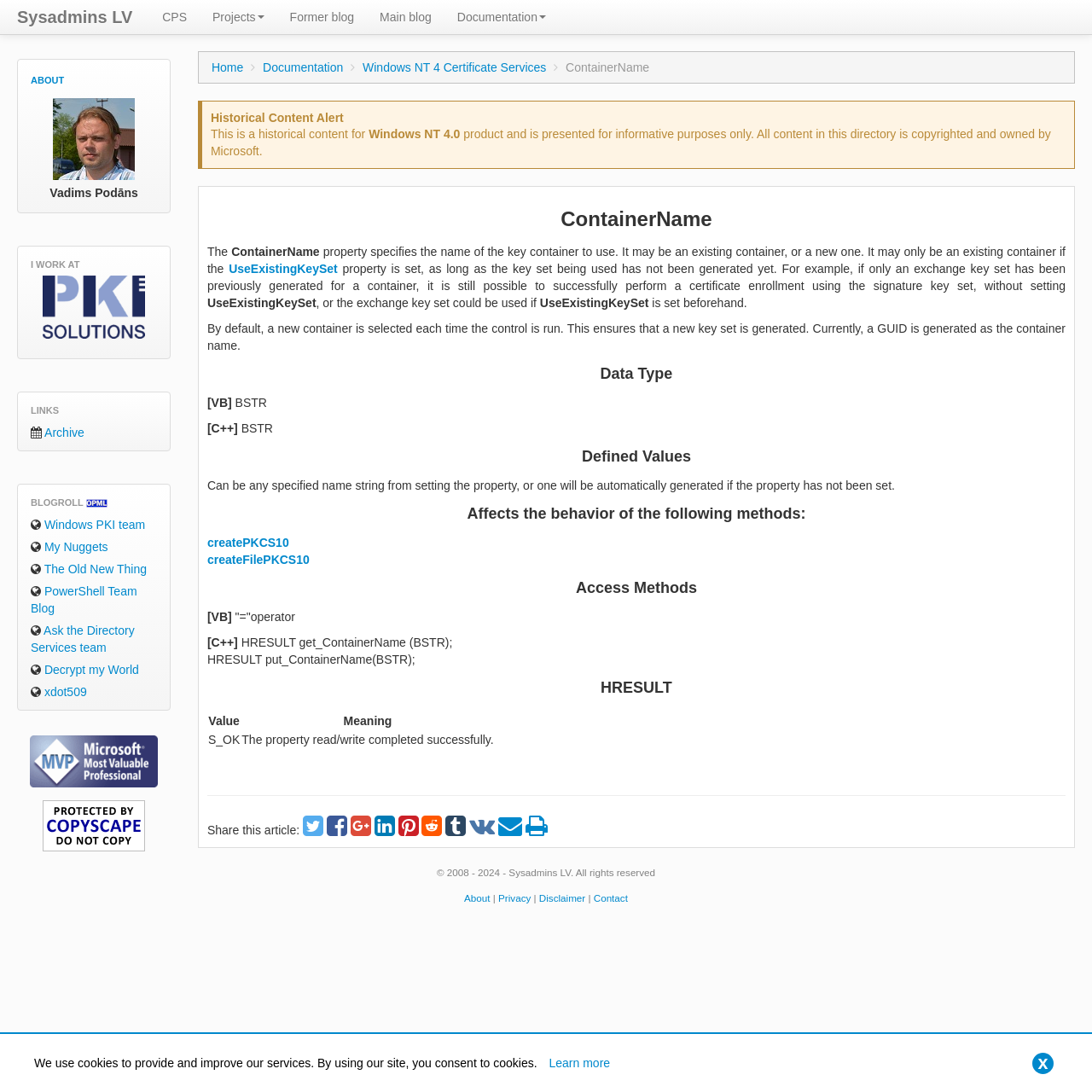Analyze the image and give a detailed response to the question:
What is the data type of the 'ContainerName' property?

The 'ContainerName' property is described in the 'Data Type' section, which is located in the heading element with a bounding box of [0.19, 0.332, 0.976, 0.353]. The data type of the 'ContainerName' property is specified as 'BSTR'.